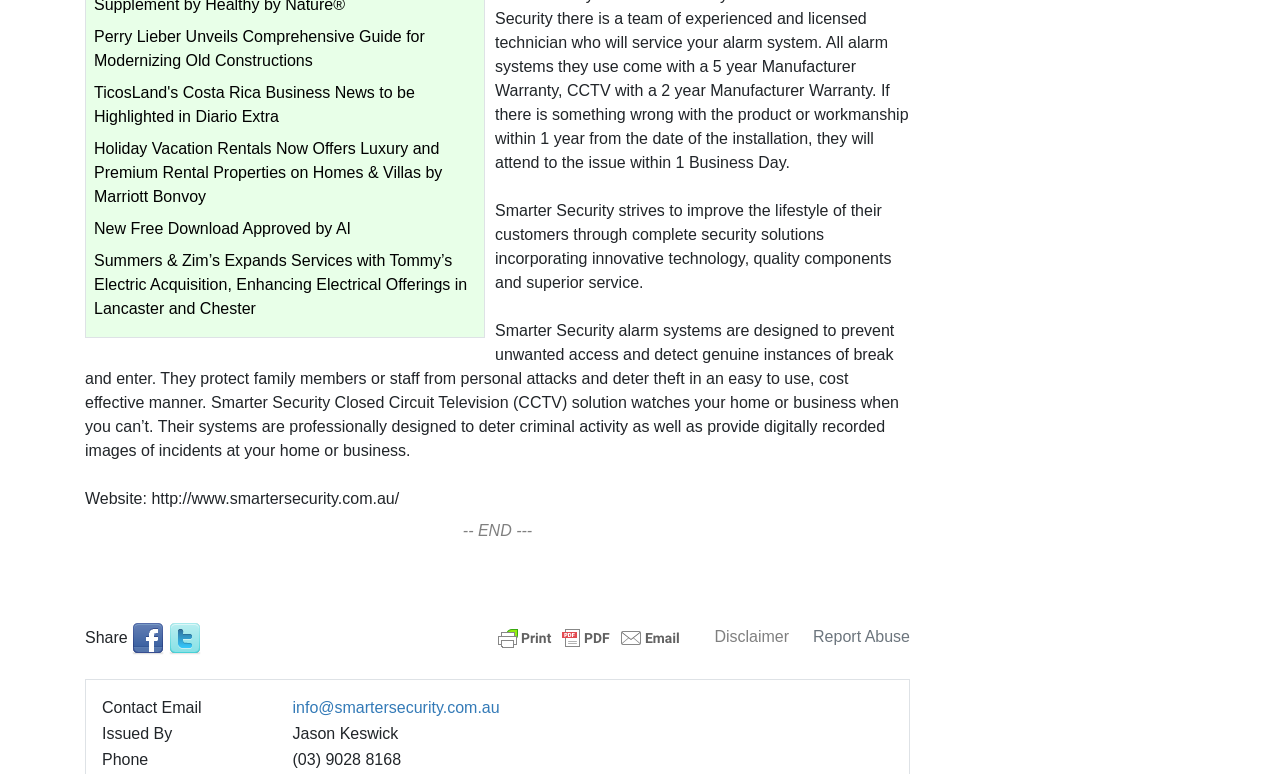Can you specify the bounding box coordinates of the area that needs to be clicked to fulfill the following instruction: "Share on Facebook"?

[0.103, 0.813, 0.128, 0.835]